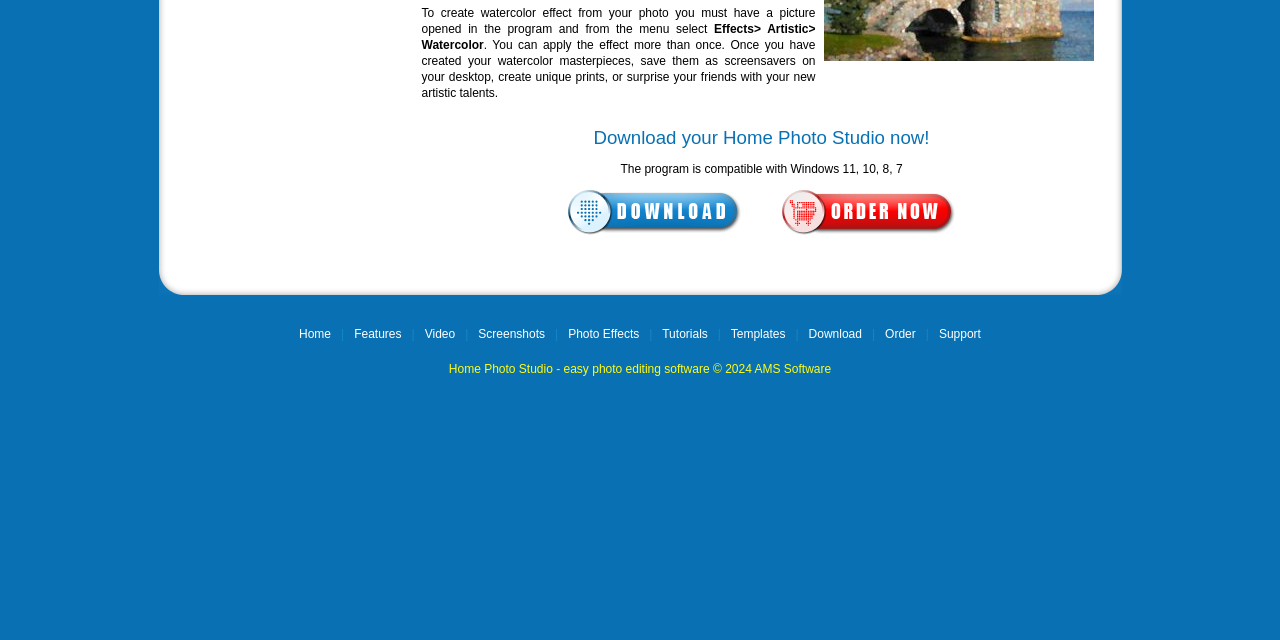For the following element description, predict the bounding box coordinates in the format (top-left x, top-left y, bottom-right x, bottom-right y). All values should be floating point numbers between 0 and 1. Description: Photo Effects

[0.444, 0.511, 0.499, 0.533]